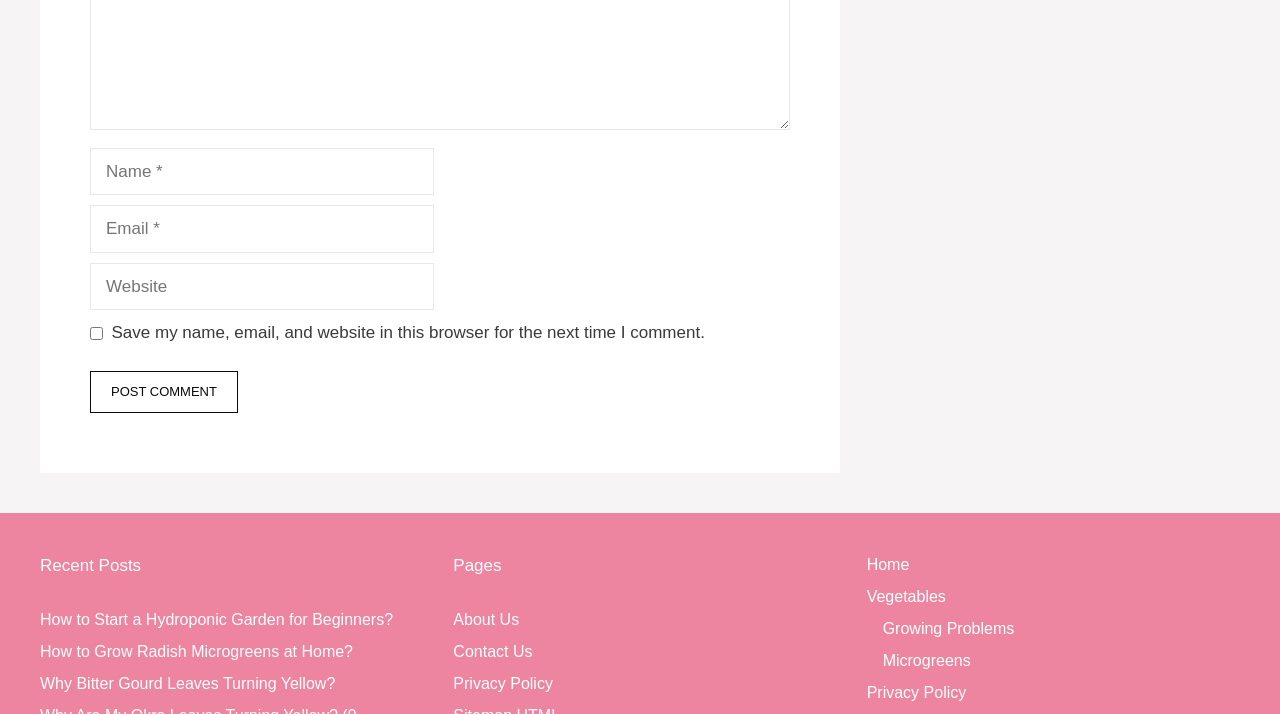What is the label of the first textbox?
Refer to the image and provide a one-word or short phrase answer.

Name